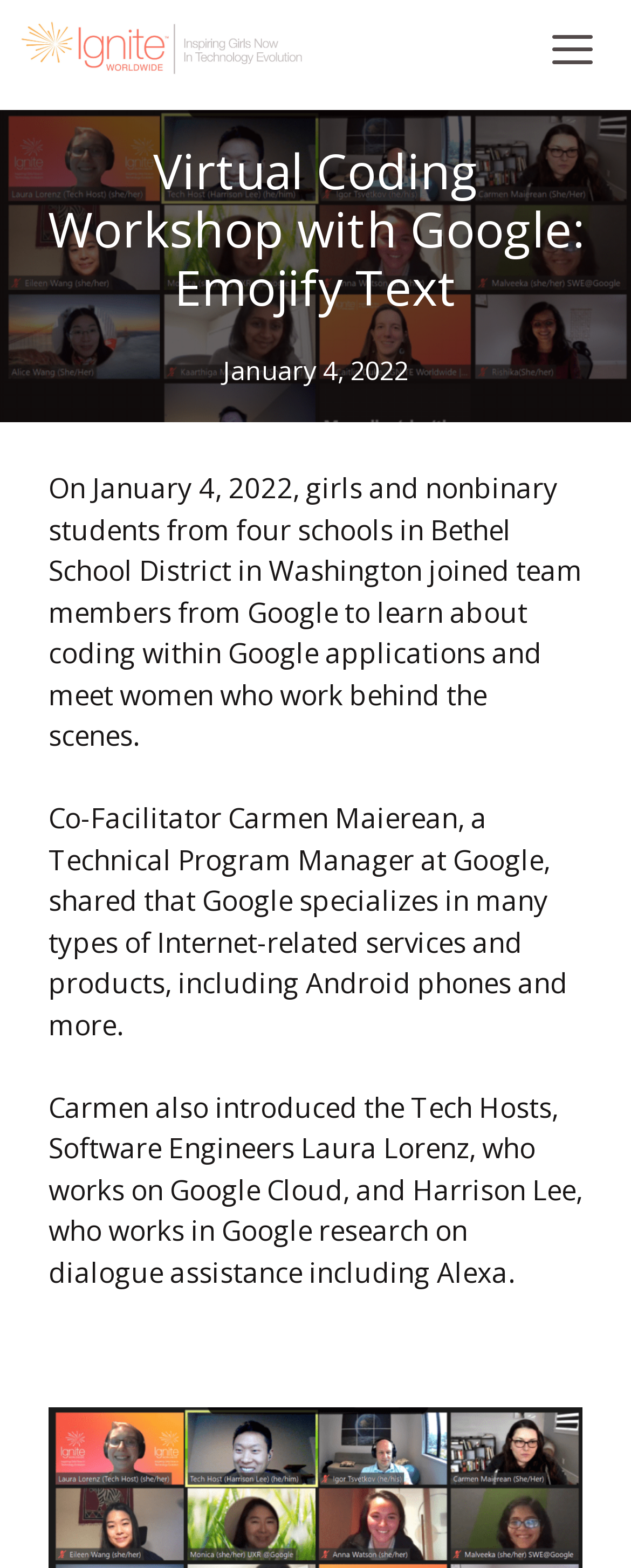What is Carmen's role at Google? From the image, respond with a single word or brief phrase.

Technical Program Manager